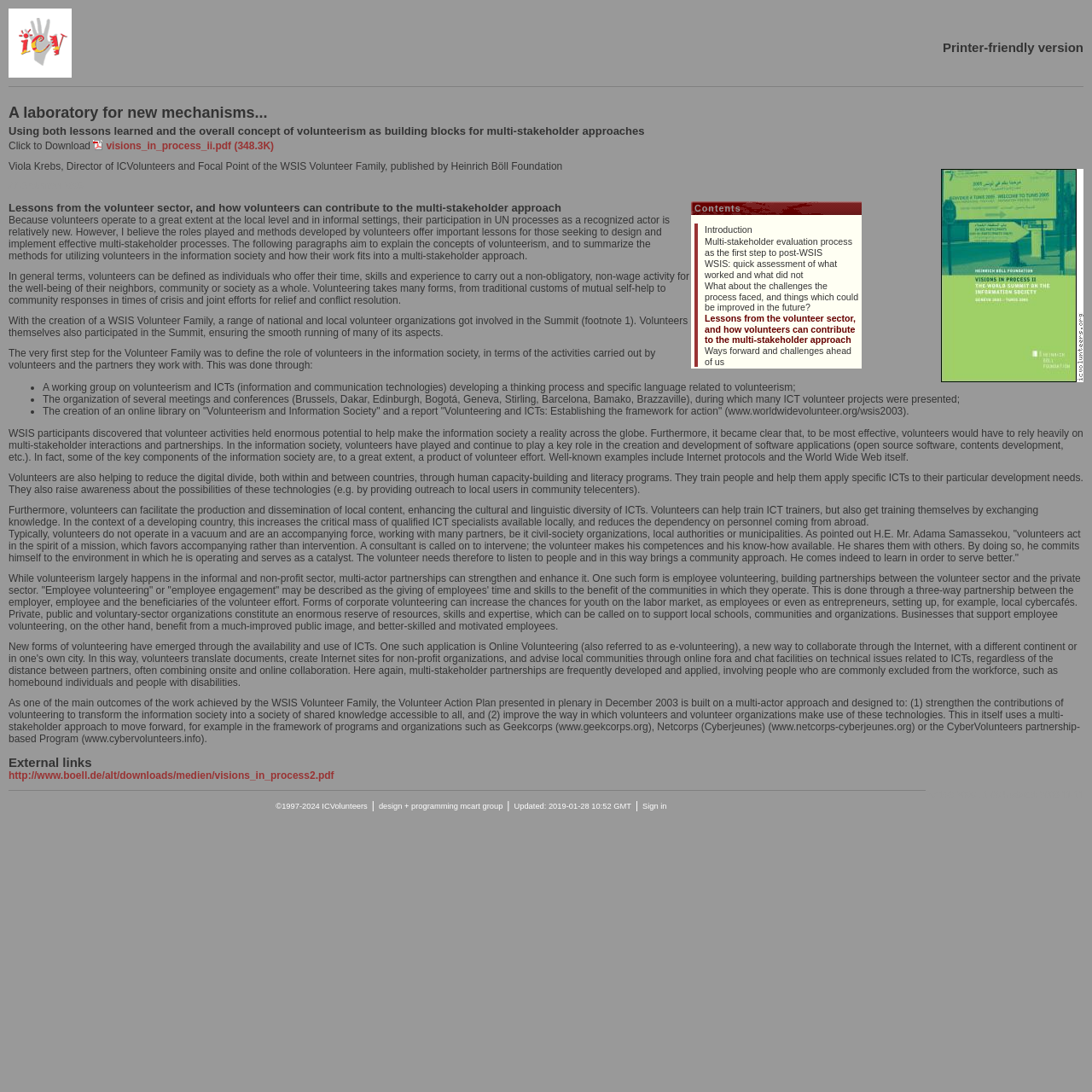Identify the bounding box coordinates of the element that should be clicked to fulfill this task: "Click to enlarge". The coordinates should be provided as four float numbers between 0 and 1, i.e., [left, top, right, bottom].

[0.862, 0.341, 0.992, 0.352]